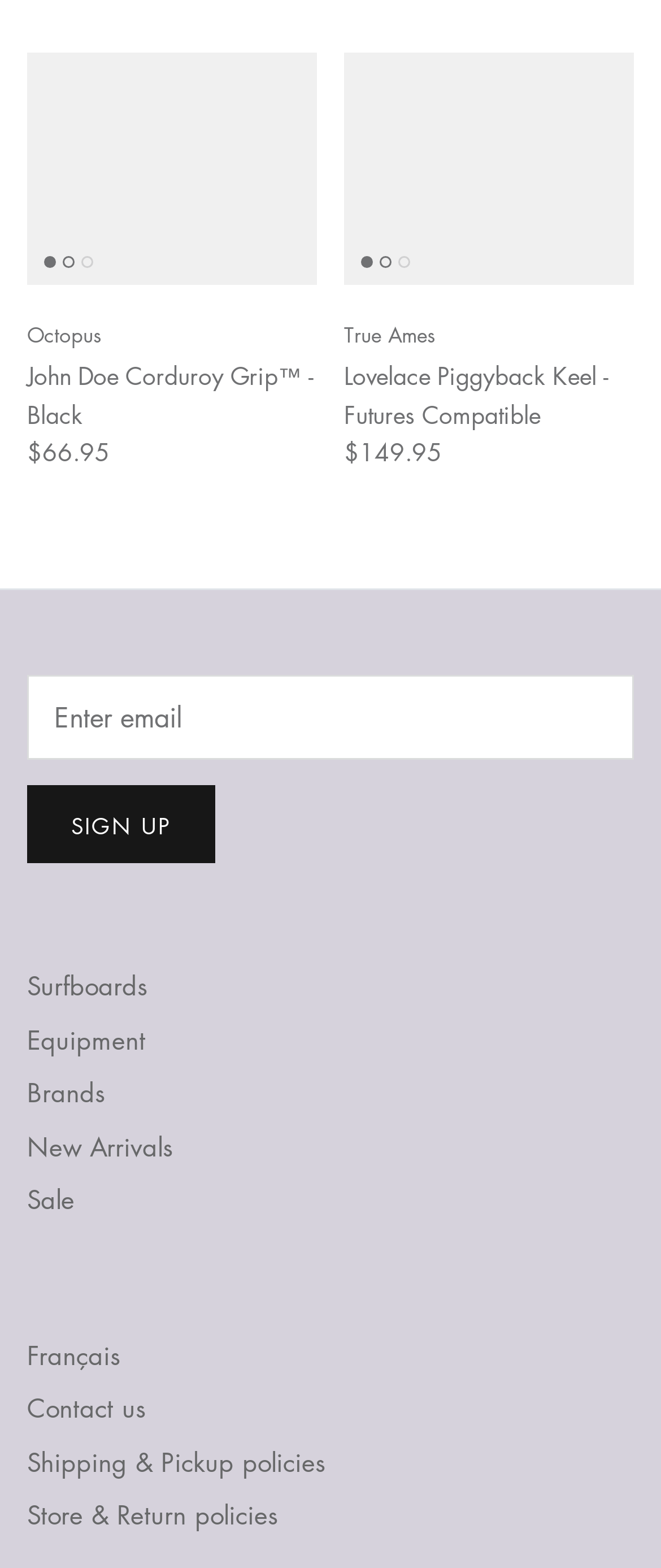What is the last link in the second navigation section?
Refer to the image and provide a thorough answer to the question.

I found the second navigation section and the last link in it is 'Store & Return policies'.